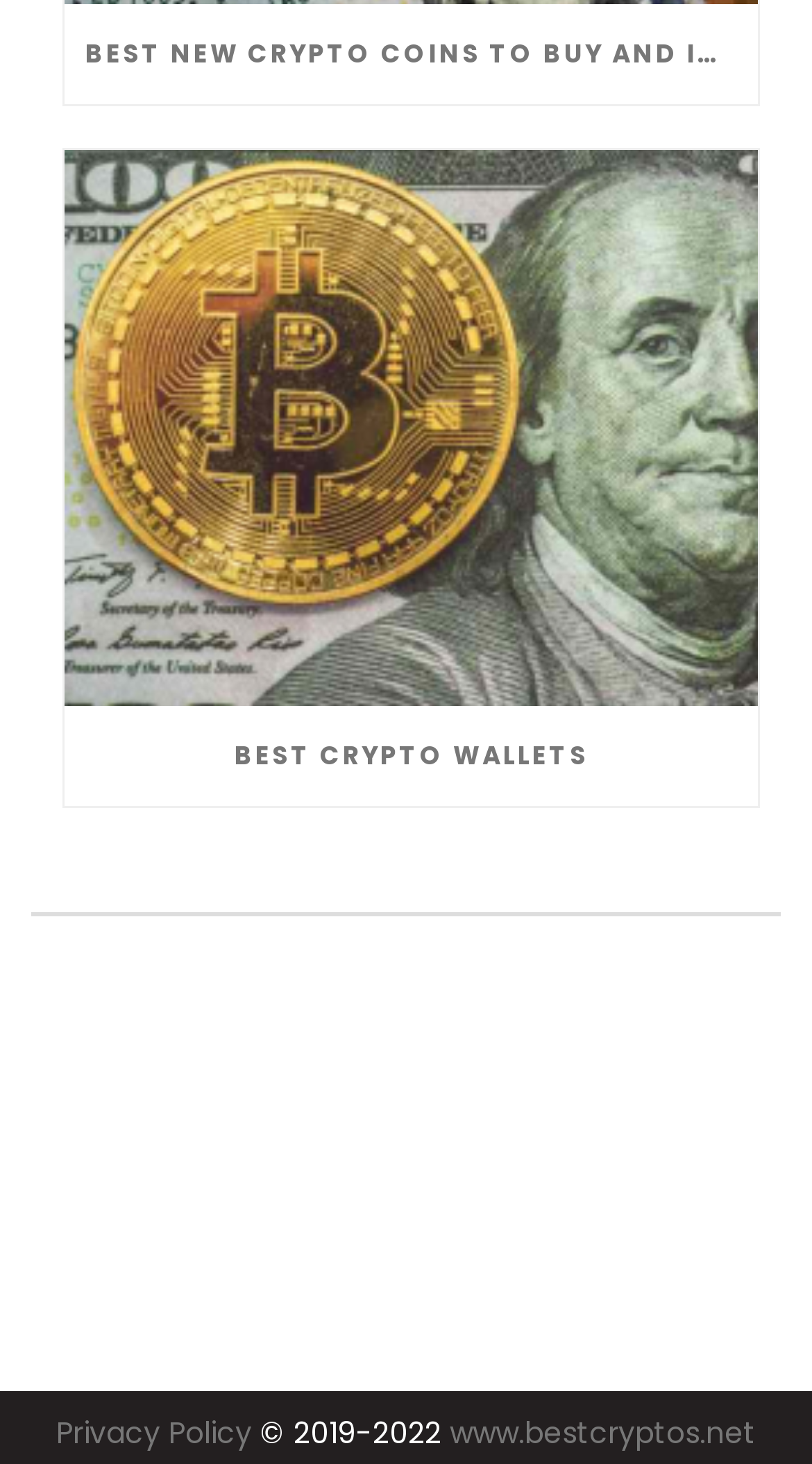Examine the image and give a thorough answer to the following question:
How many links are present on this webpage?

There are four links present on this webpage, namely 'BEST NEW CRYPTO COINS TO BUY AND INVEST IN', 'Best Crypto Wallets', 'Privacy Policy', and 'www.bestcryptos.net'.